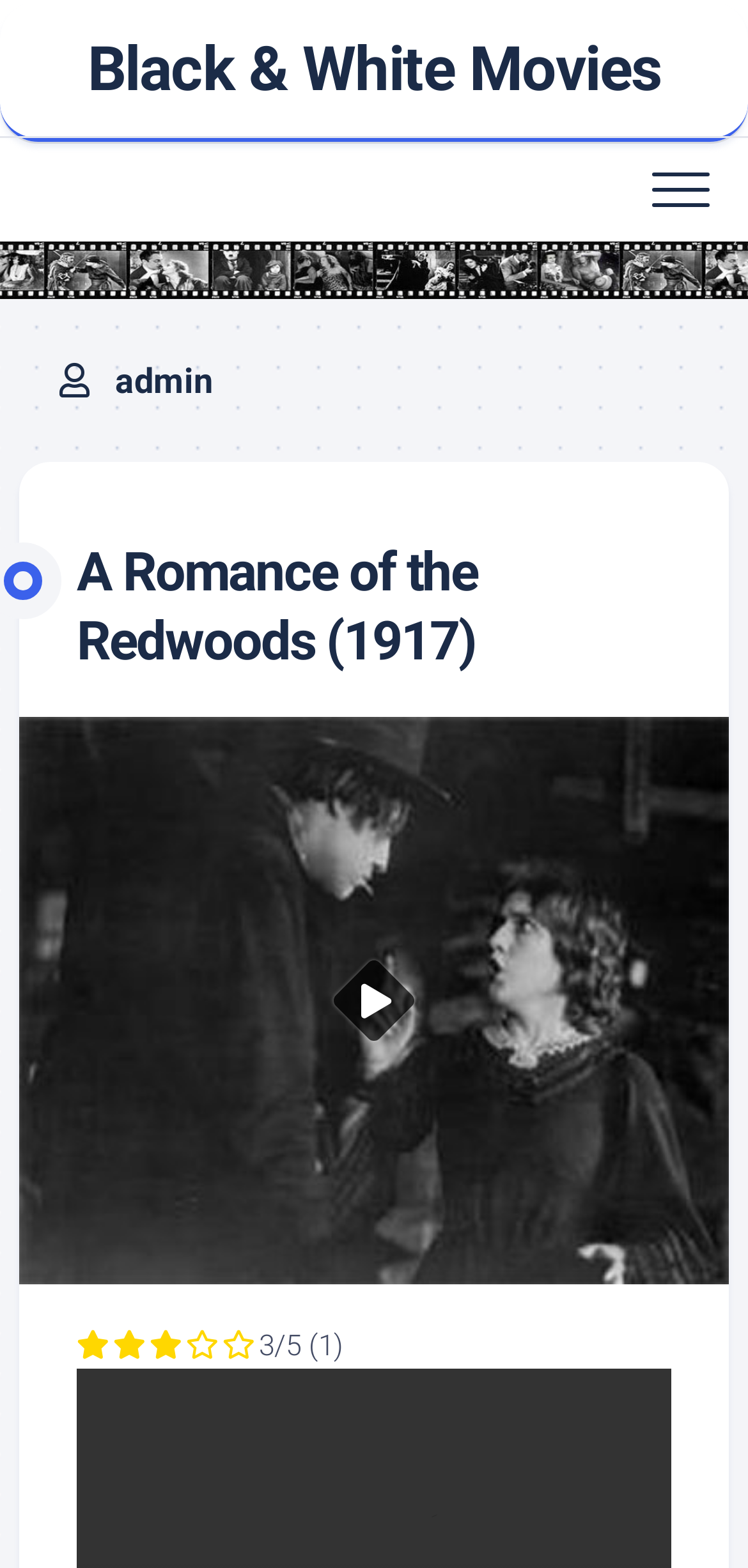Identify the bounding box for the described UI element. Provide the coordinates in (top-left x, top-left y, bottom-right x, bottom-right y) format with values ranging from 0 to 1: Expand Menu

[0.821, 0.09, 1.0, 0.154]